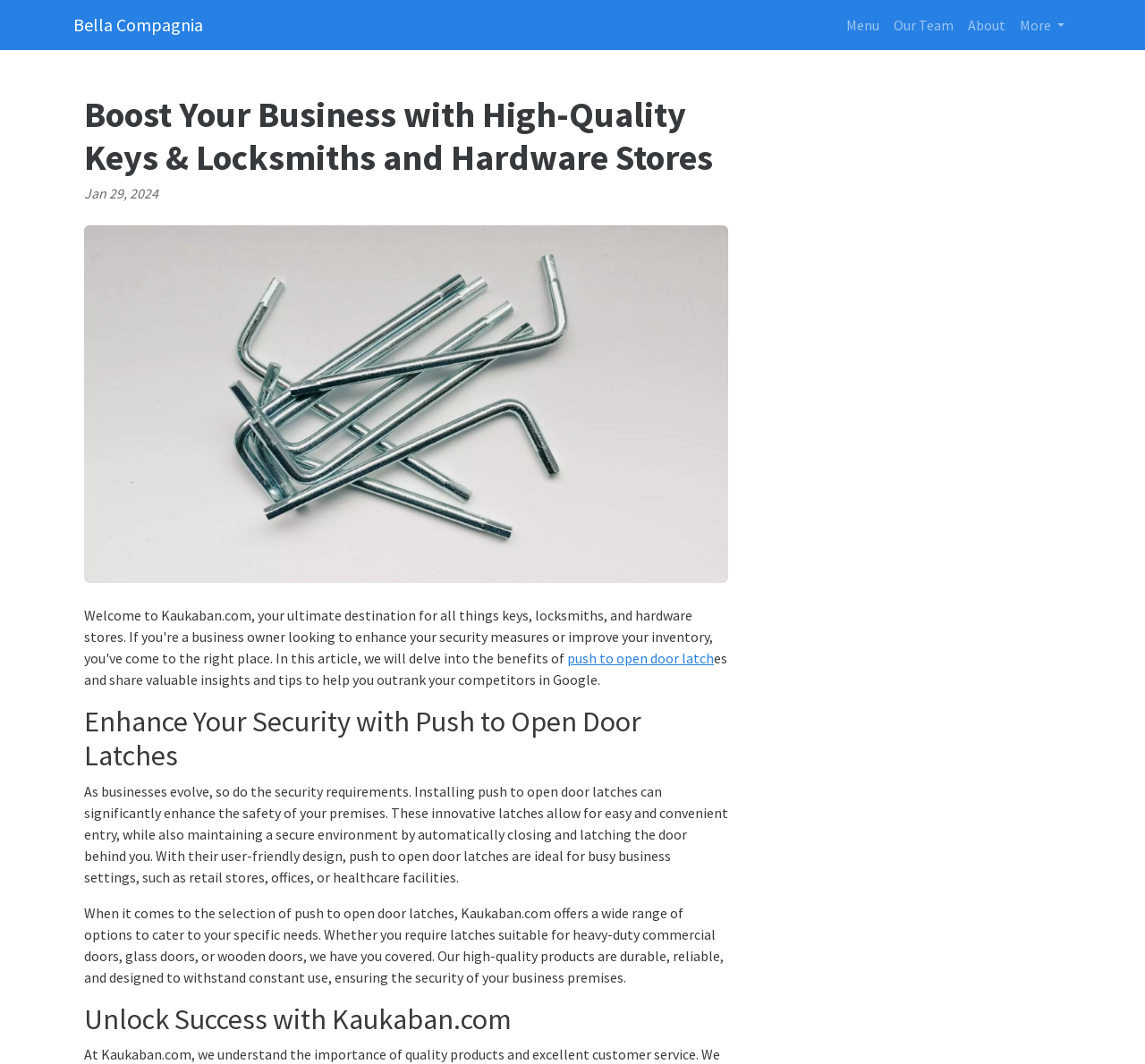What is the range of products offered by Kaukaban.com?
Answer the question with a single word or phrase derived from the image.

Wide range of options